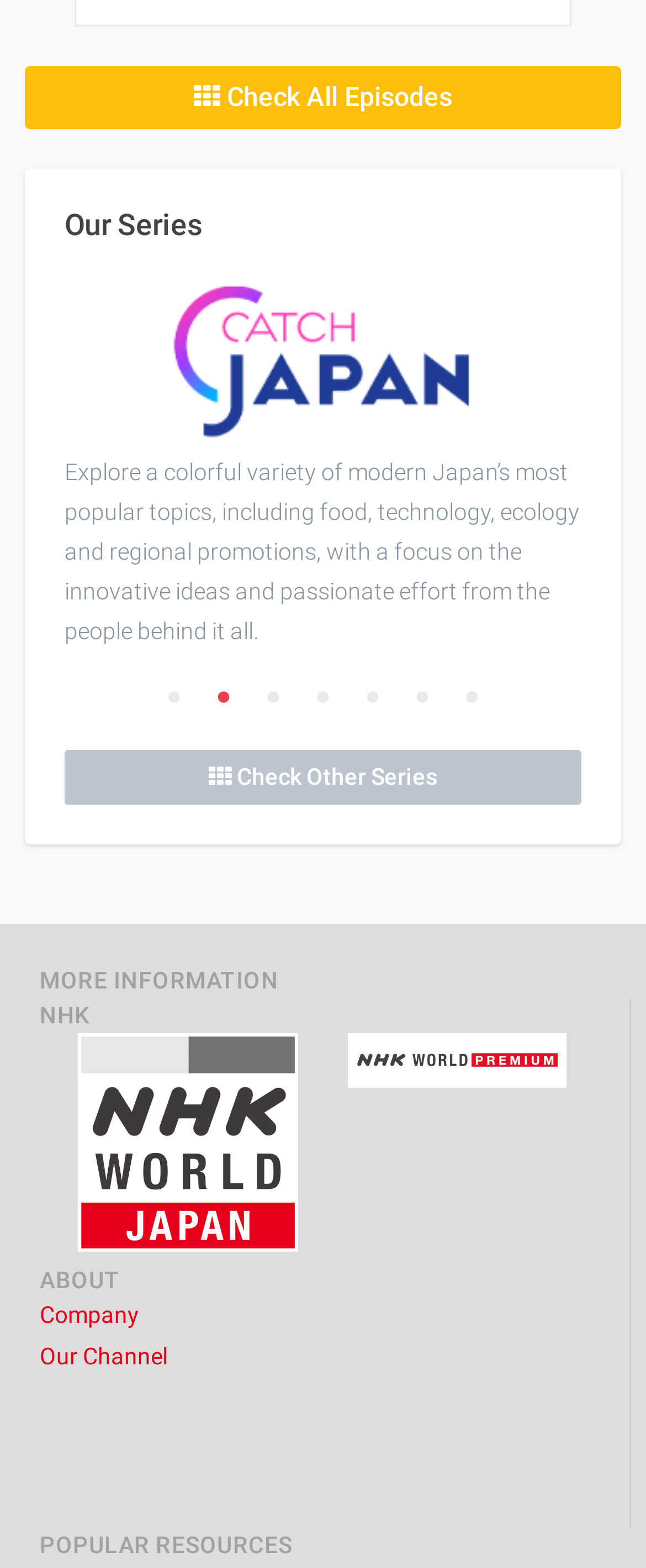What is the text of the second static text element?
Using the image, answer in one word or phrase.

NHK